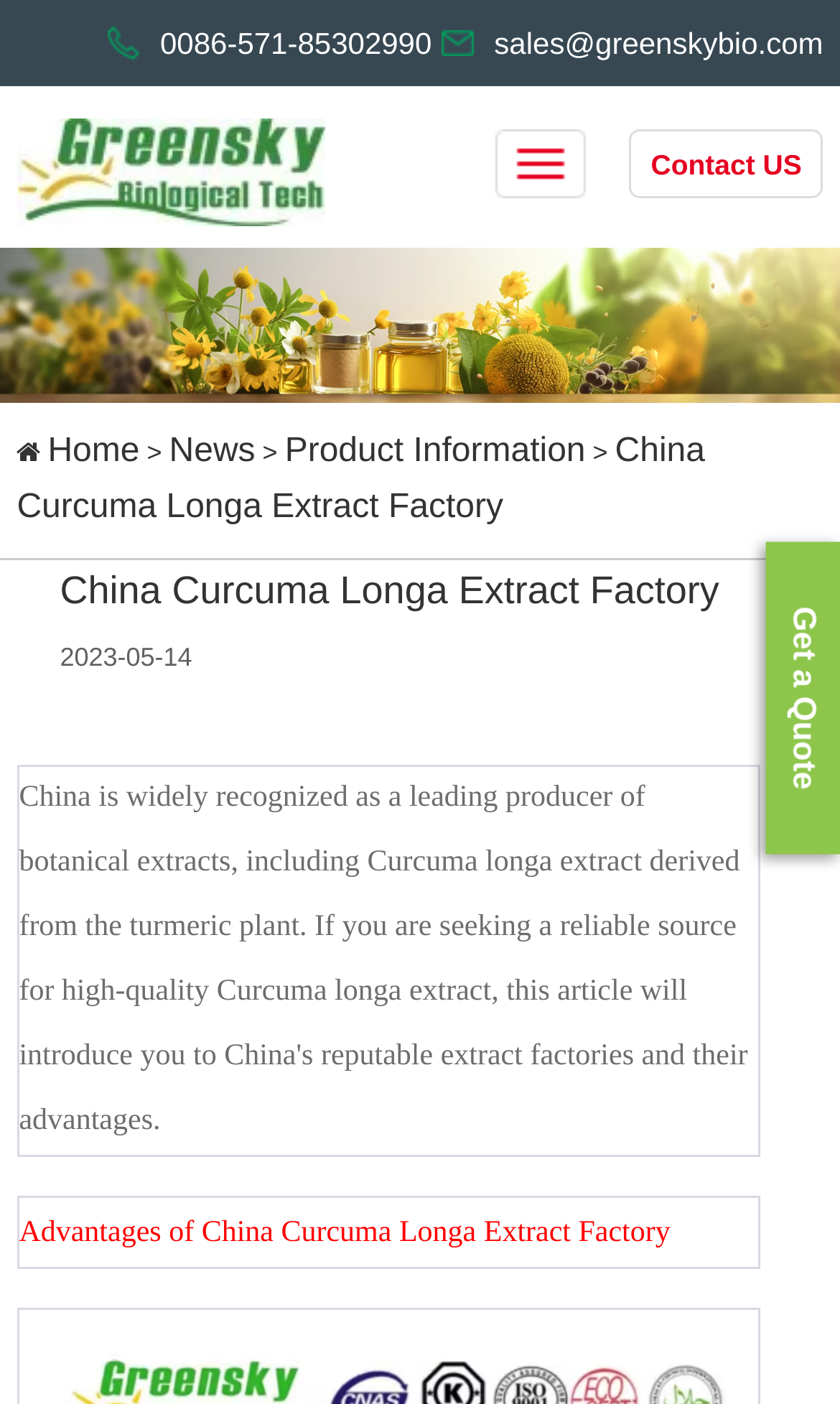What can I do on this webpage?
Answer with a single word or phrase, using the screenshot for reference.

Get a Quote